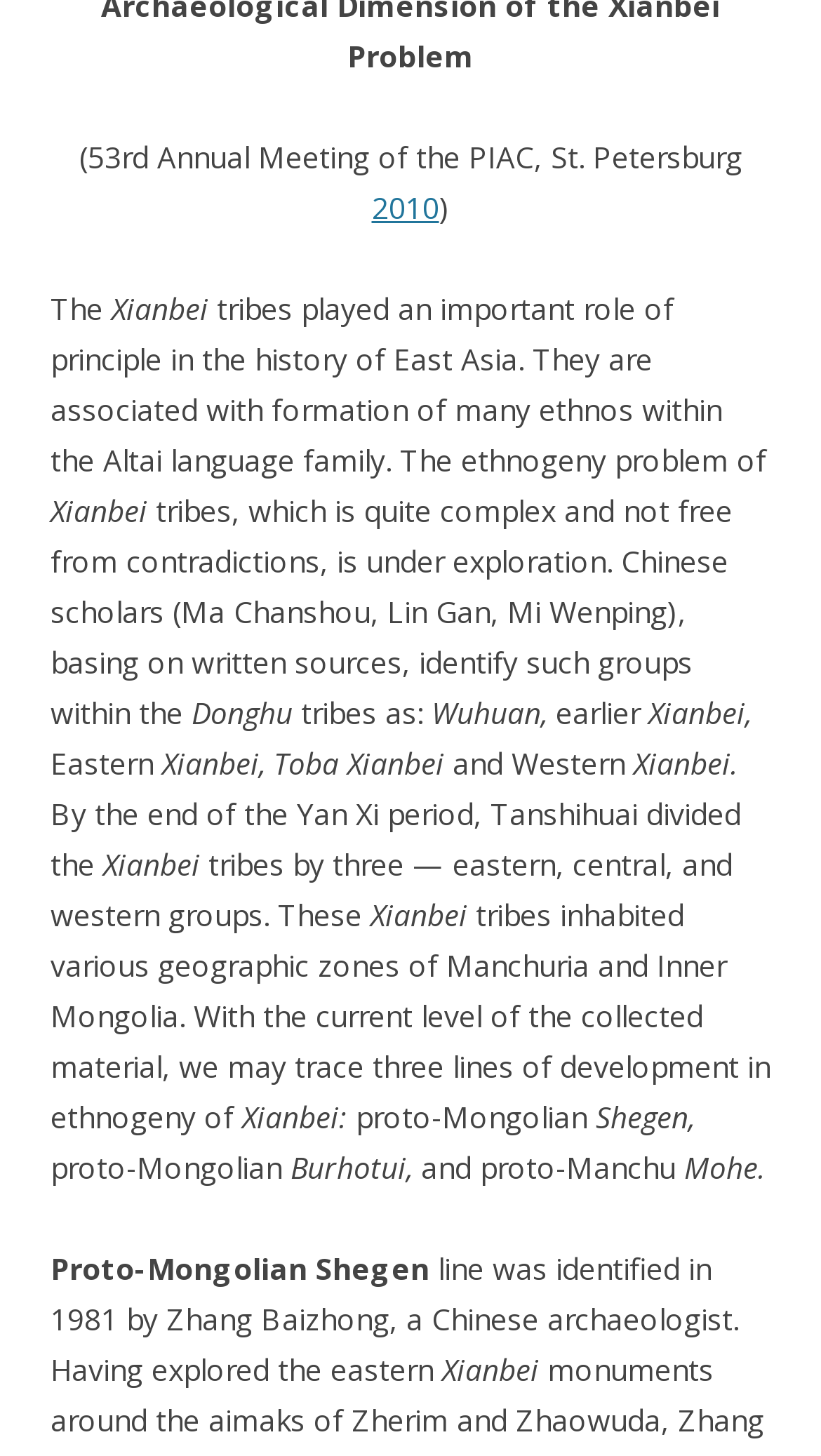From the webpage screenshot, predict the bounding box of the UI element that matches this description: "2010".

[0.453, 0.129, 0.535, 0.156]